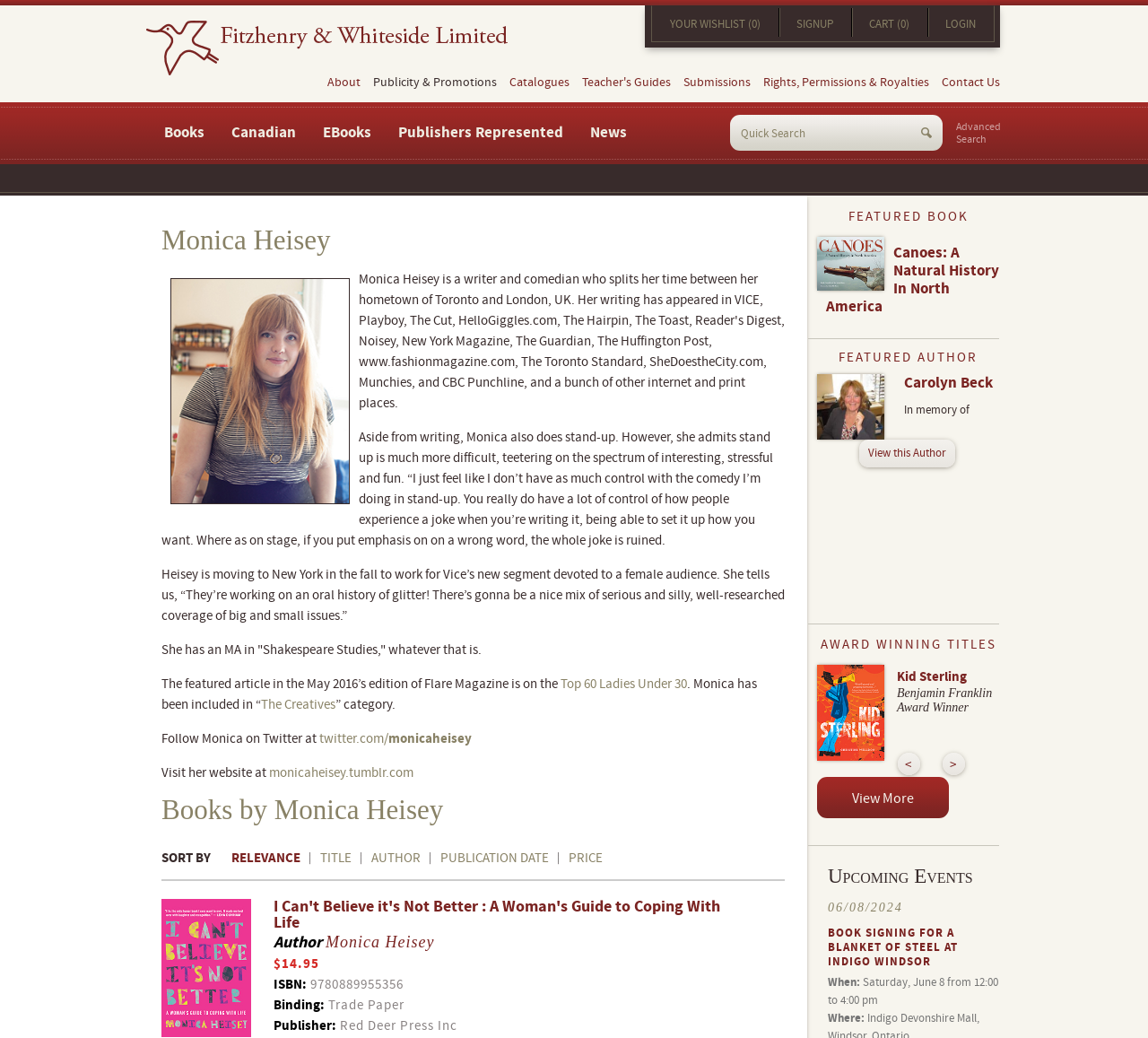Find the bounding box coordinates of the element you need to click on to perform this action: 'Click on the 'Code Generator' link'. The coordinates should be represented by four float values between 0 and 1, in the format [left, top, right, bottom].

None